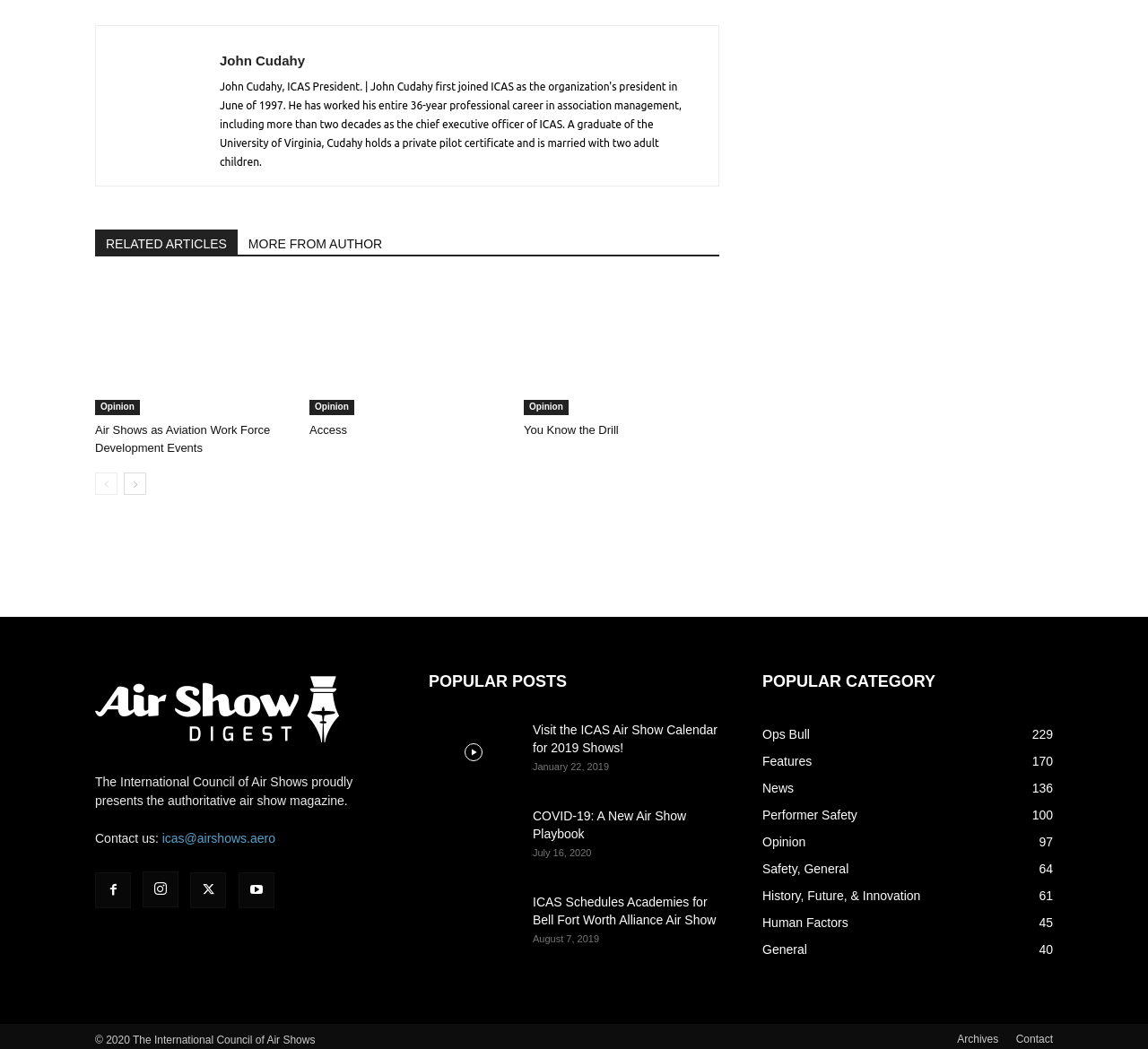What is the date of the article 'ICAS Schedules Academies for Bell Fort Worth Alliance Air Show'?
Using the image, elaborate on the answer with as much detail as possible.

The answer can be found by looking at the time element corresponding to the link 'ICAS Schedules Academies for Bell Fort Worth Alliance Air Show', which shows the date as August 7, 2019.